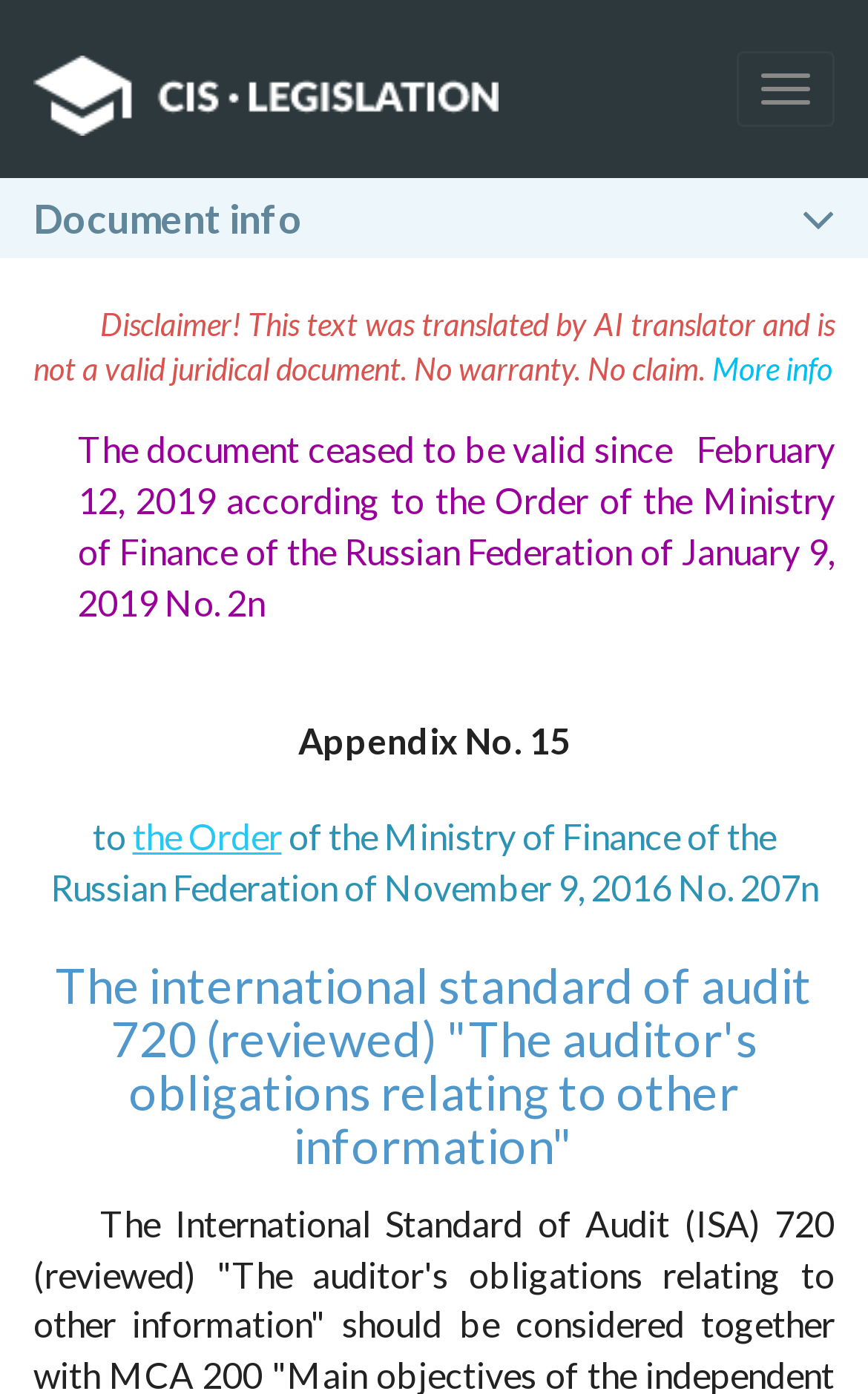What is the status of this document?
Refer to the image and provide a one-word or short phrase answer.

Ceased to be valid